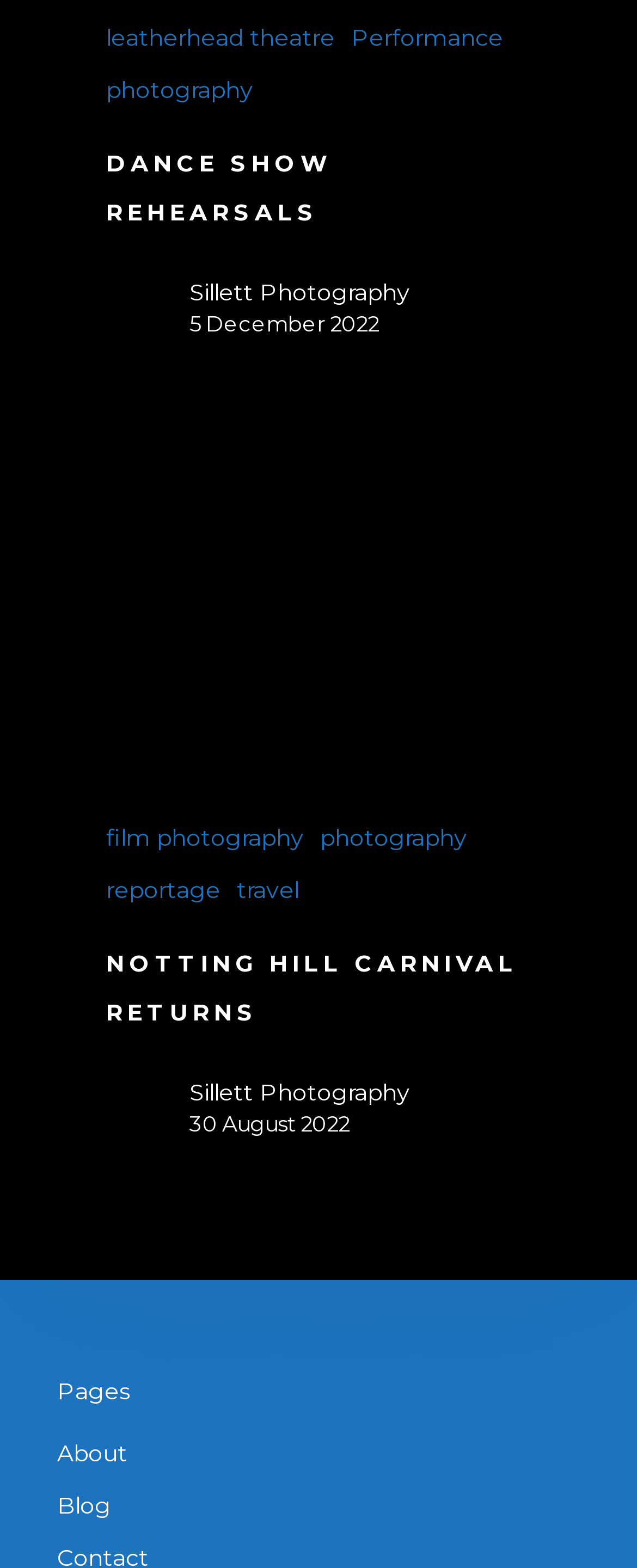How many links are there in the 'Pages' section?
Look at the image and construct a detailed response to the question.

I located the 'Pages' heading element at coordinates [0.09, 0.874, 0.91, 0.902] and found two adjacent link elements, 'About' and 'Blog', at coordinates [0.09, 0.914, 0.91, 0.939] and [0.09, 0.948, 0.91, 0.973], respectively. Therefore, there are two links in the 'Pages' section.